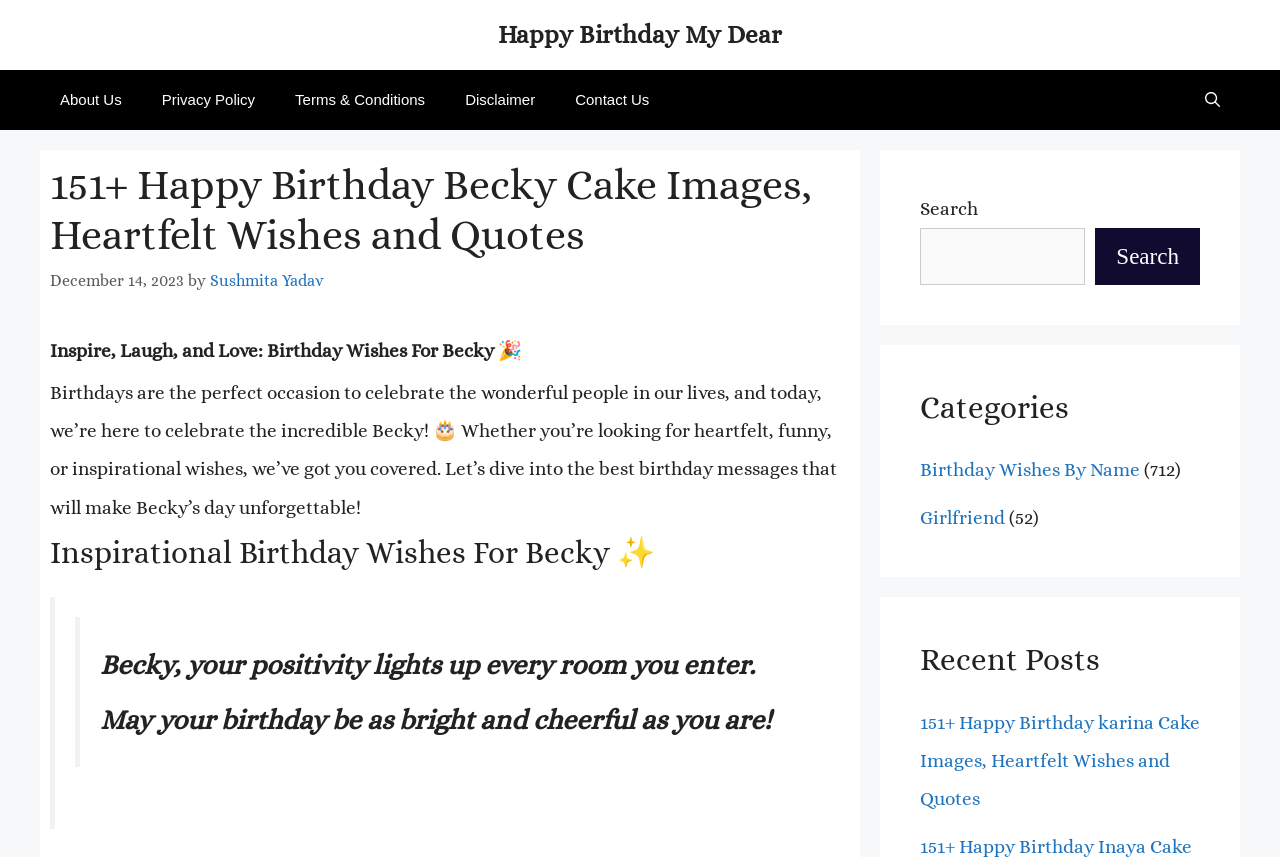Find the bounding box coordinates for the HTML element described in this sentence: "Happy Birthday My Dear". Provide the coordinates as four float numbers between 0 and 1, in the format [left, top, right, bottom].

[0.389, 0.023, 0.611, 0.057]